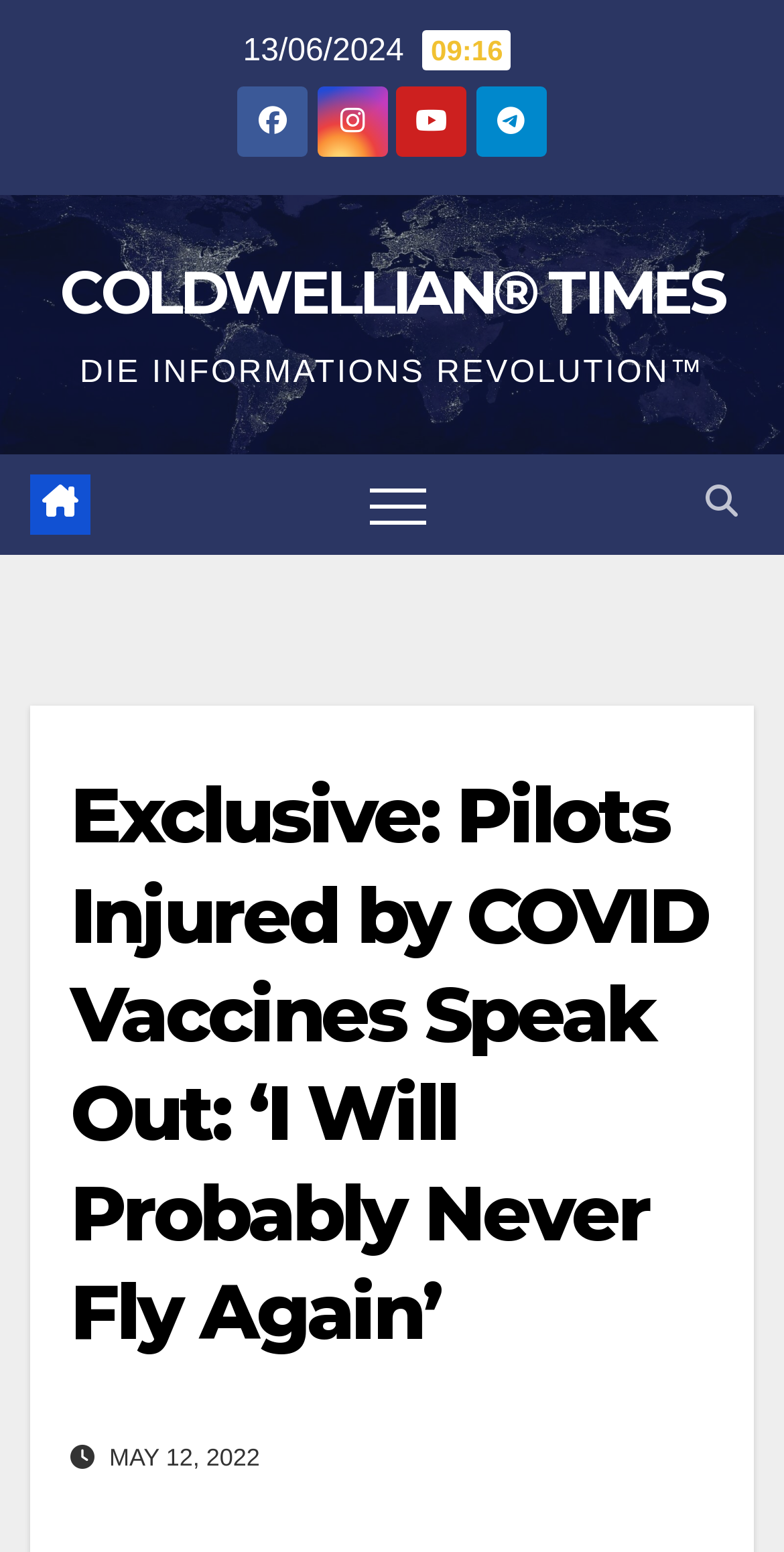Respond to the question below with a concise word or phrase:
What is the name of the website?

COLDWELLIAN TIMES